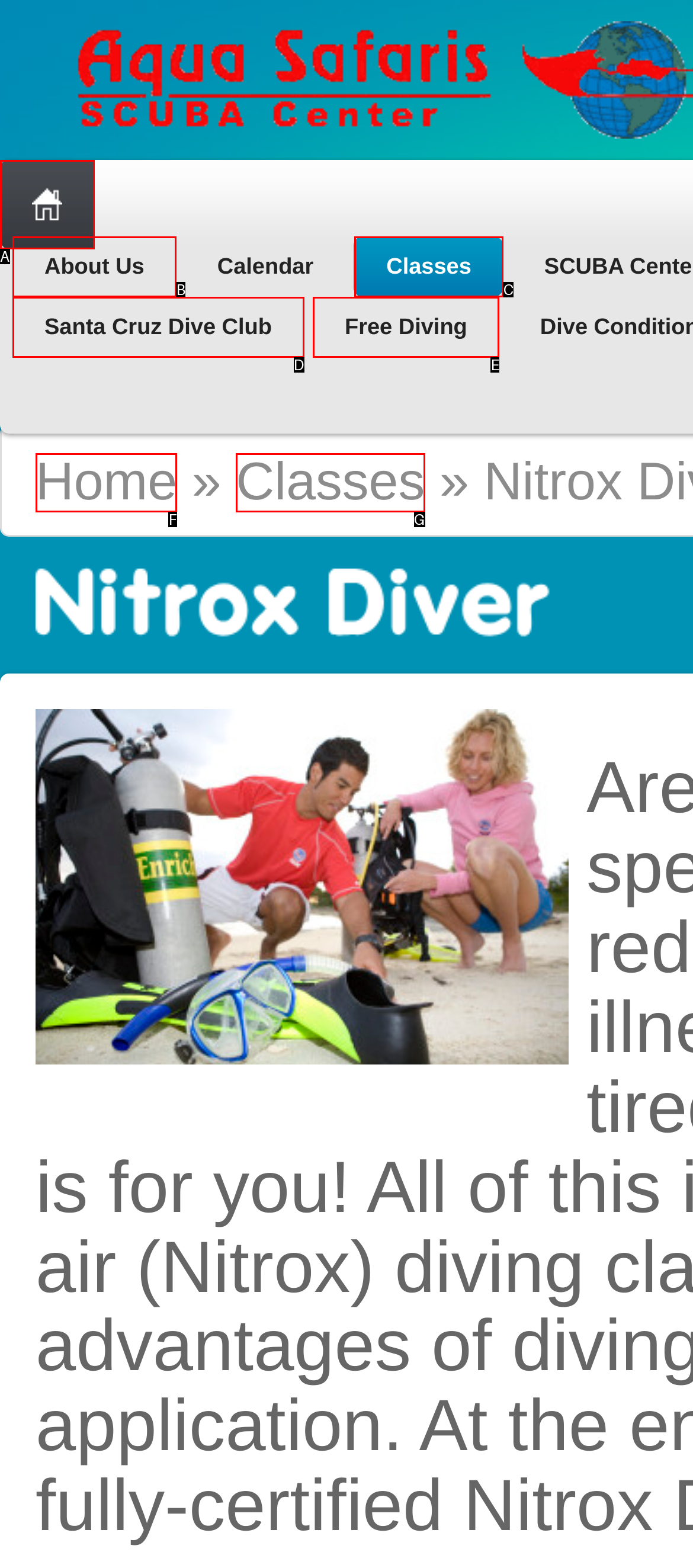Determine which option matches the element description: Santa Cruz Dive Club
Answer using the letter of the correct option.

D